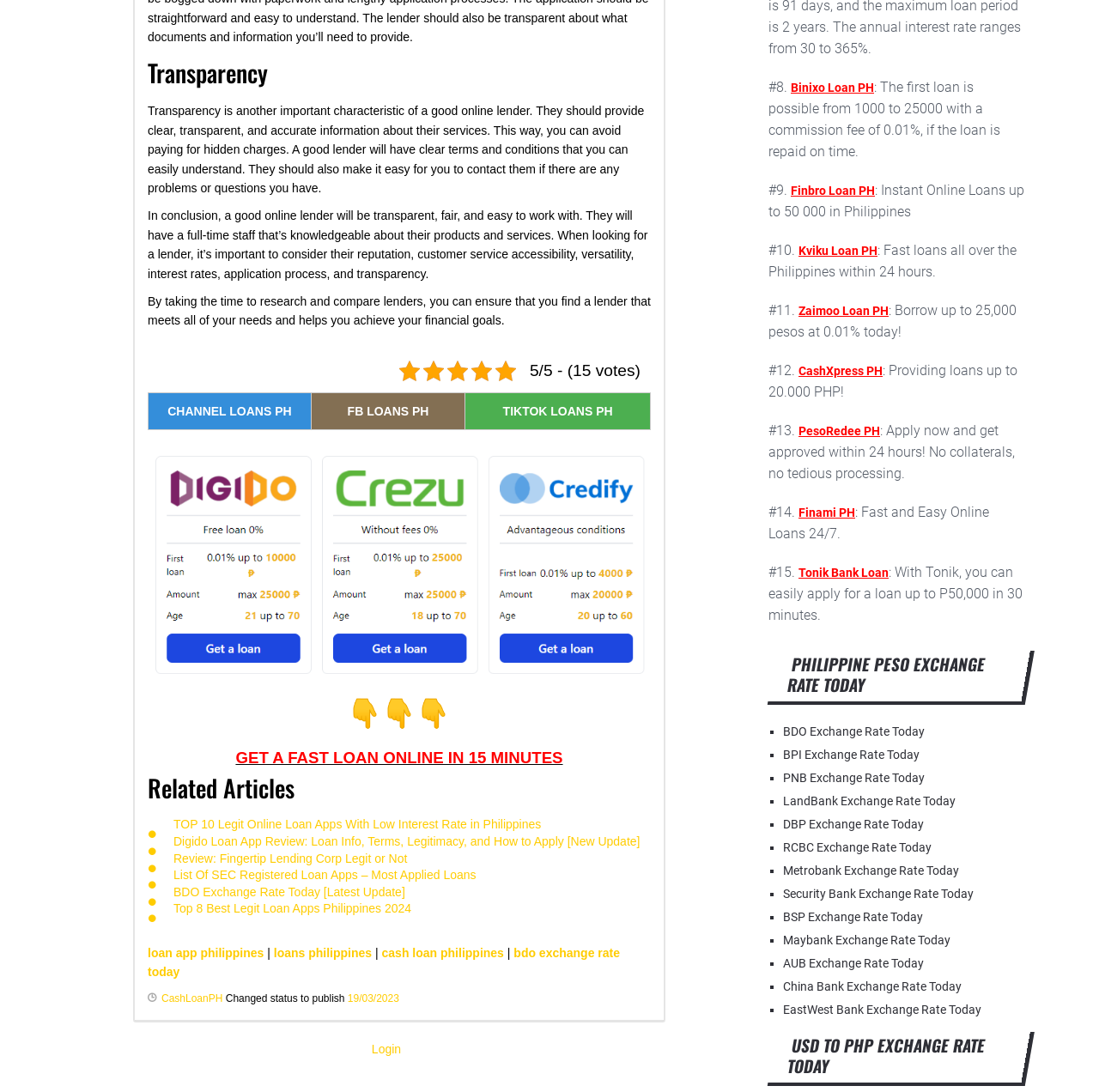Pinpoint the bounding box coordinates of the area that must be clicked to complete this instruction: "Get help".

None